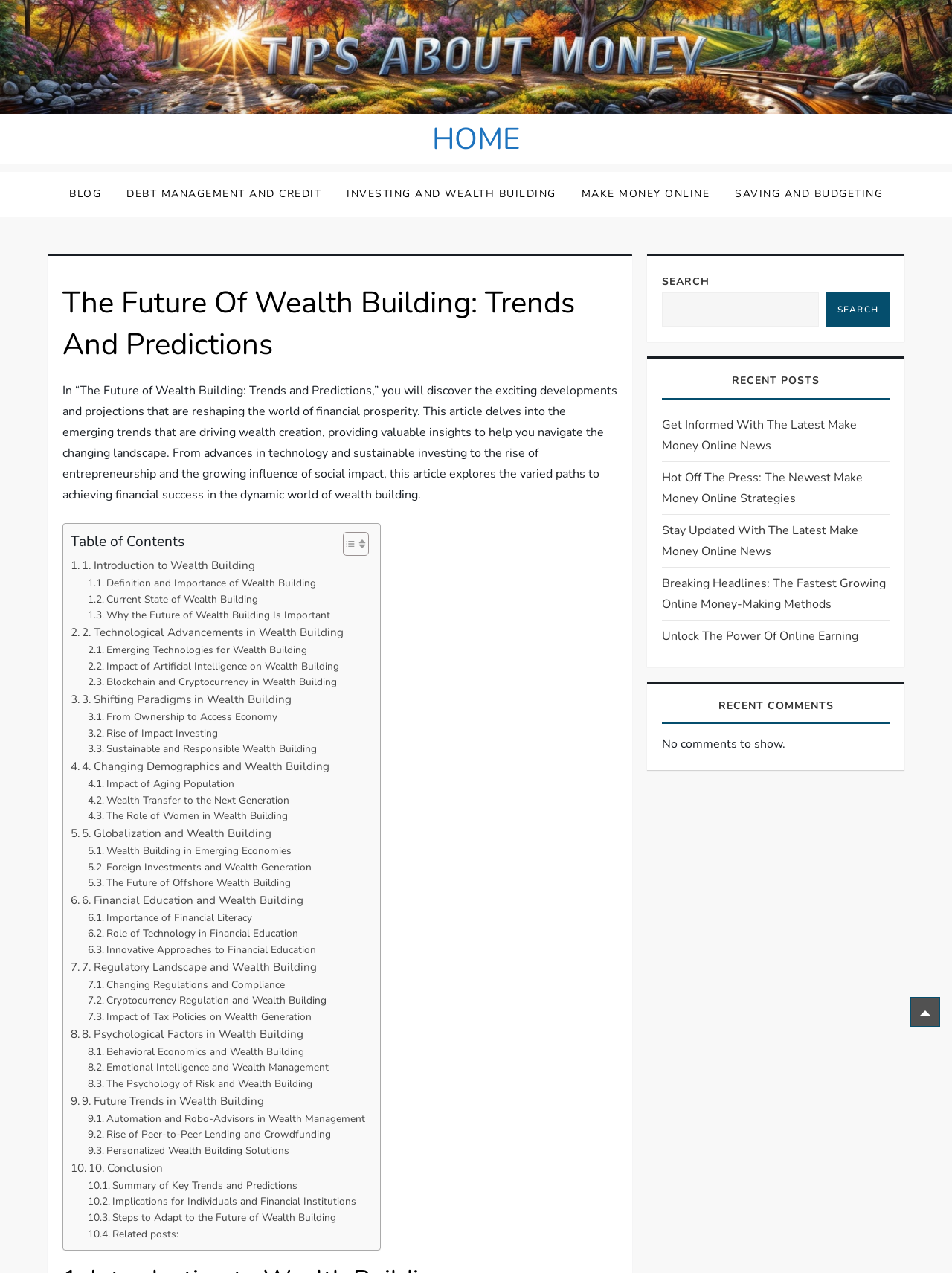Find the bounding box coordinates of the clickable area required to complete the following action: "Read the 'Introduction to Wealth Building' article".

[0.074, 0.437, 0.268, 0.452]